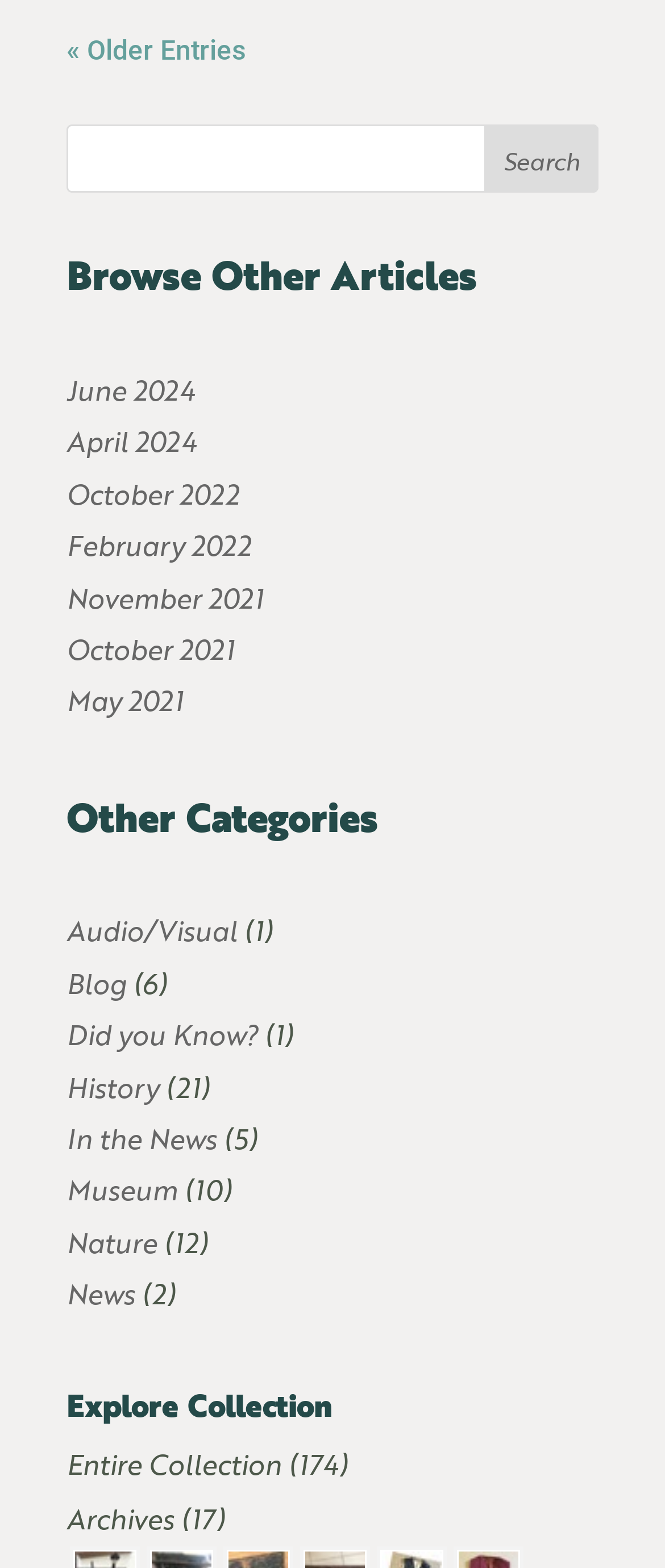Please give the bounding box coordinates of the area that should be clicked to fulfill the following instruction: "Browse Ocean". The coordinates should be in the format of four float numbers from 0 to 1, i.e., [left, top, right, bottom].

None